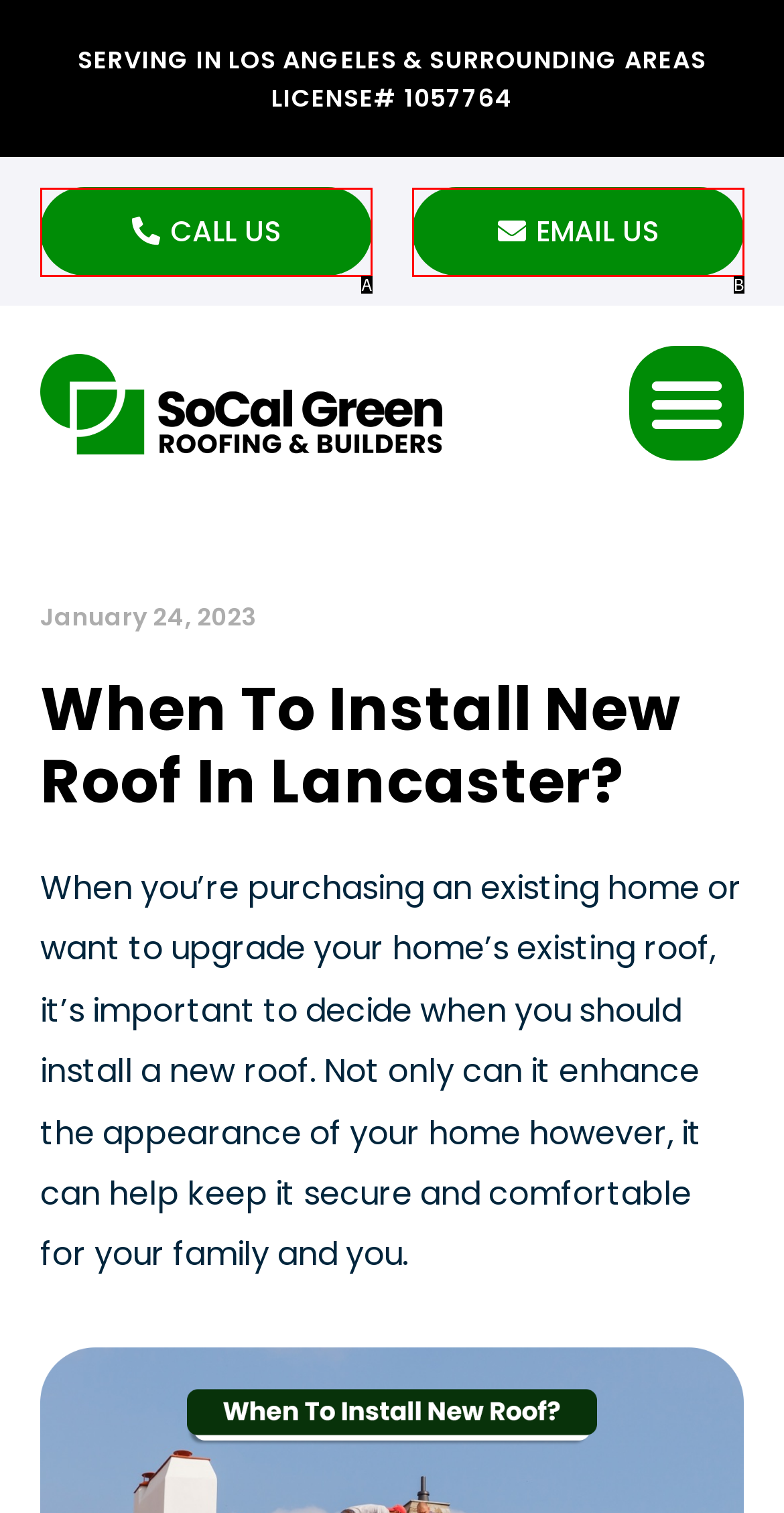Identify the HTML element that corresponds to the description: January 8, 2024
Provide the letter of the matching option from the given choices directly.

None